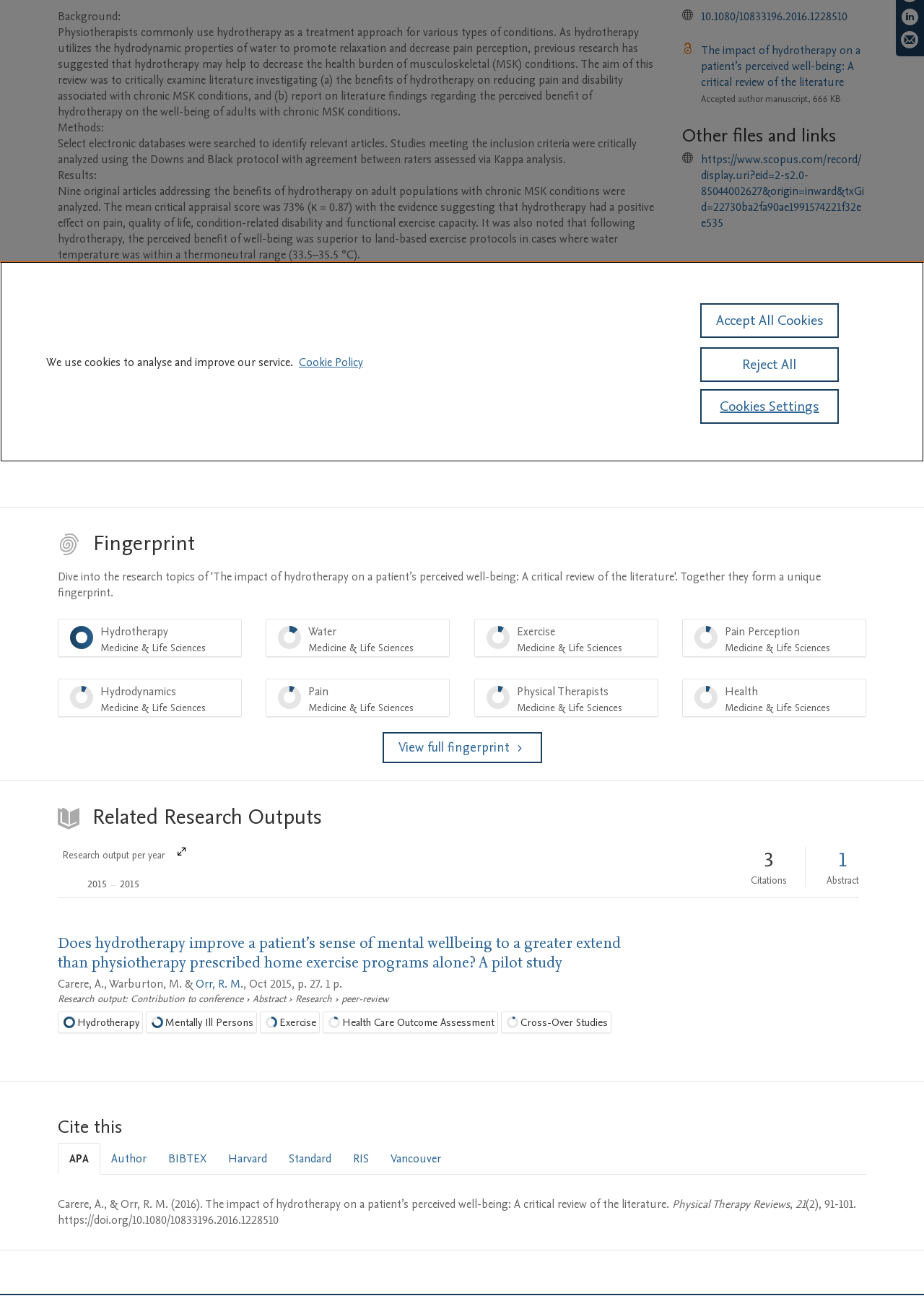Bounding box coordinates are to be given in the format (top-left x, top-left y, bottom-right x, bottom-right y). All values must be floating point numbers between 0 and 1. Provide the bounding box coordinate for the UI element described as: Exercise 41%

[0.281, 0.77, 0.346, 0.786]